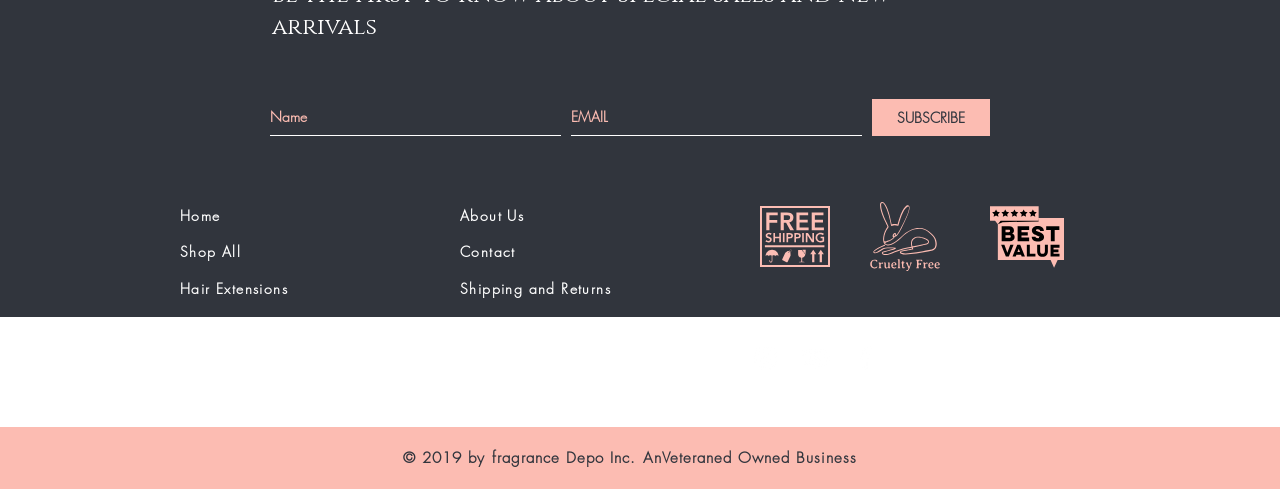Extract the bounding box coordinates for the UI element described as: "Hair Extensions".

[0.141, 0.57, 0.225, 0.609]